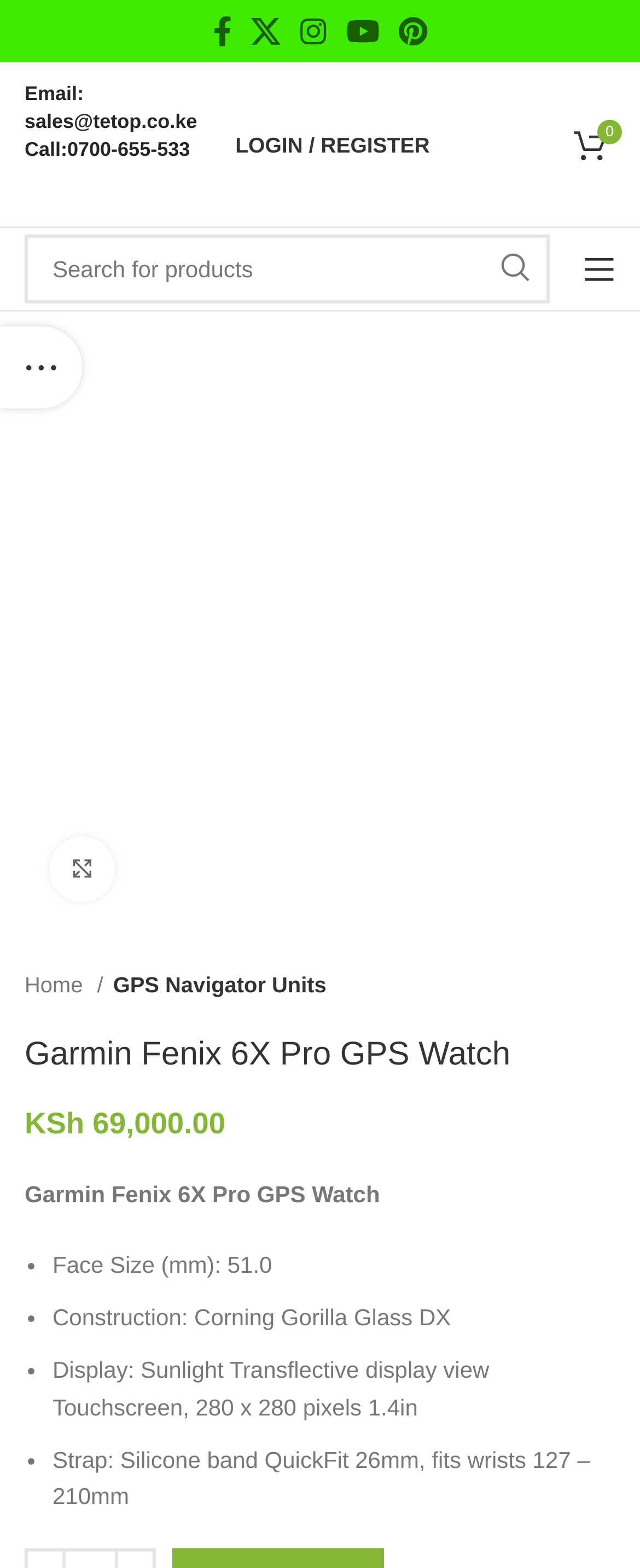Use one word or a short phrase to answer the question provided: 
What is the material of the watch construction?

Corning Gorilla Glass DX